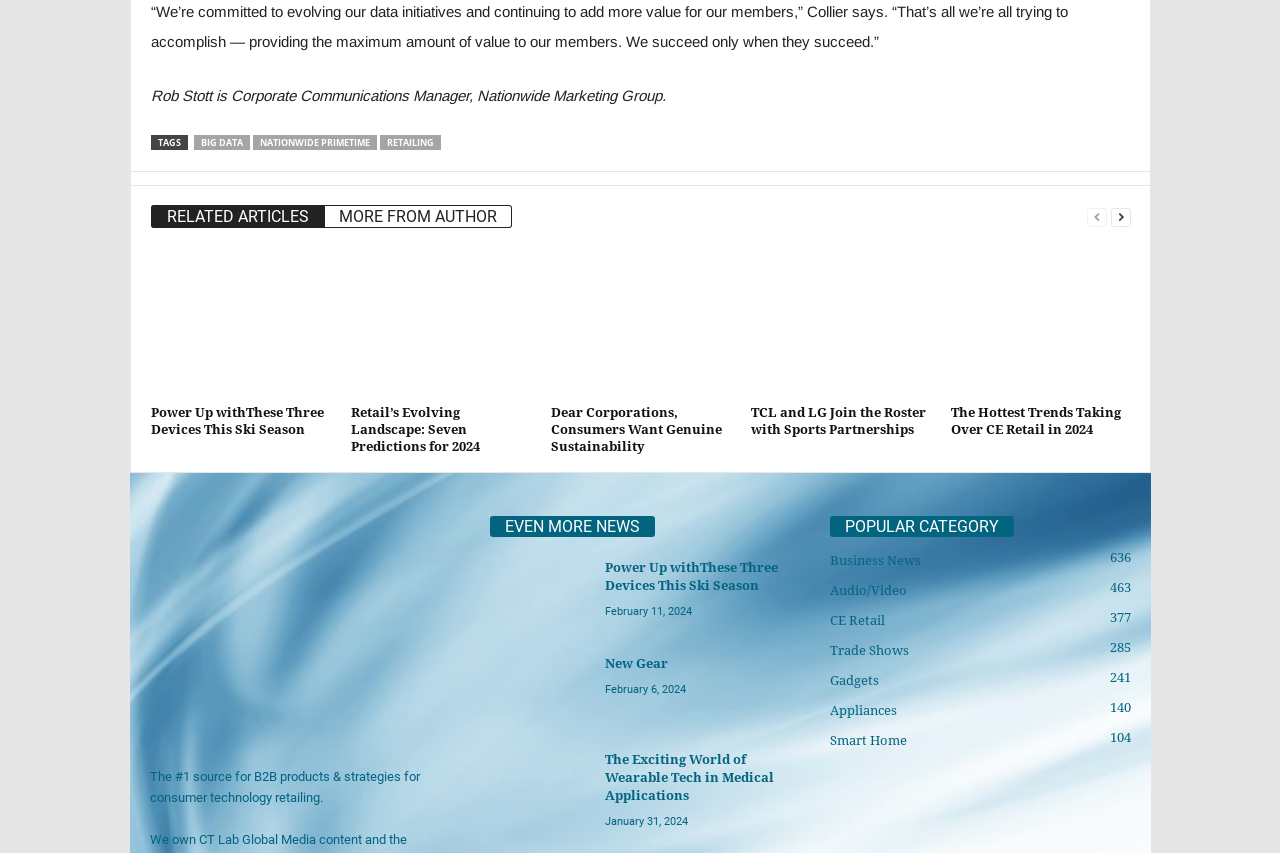Please specify the bounding box coordinates of the area that should be clicked to accomplish the following instruction: "Explore 'Dealerscope' website". The coordinates should consist of four float numbers between 0 and 1, i.e., [left, top, right, bottom].

[0.117, 0.605, 0.352, 0.875]